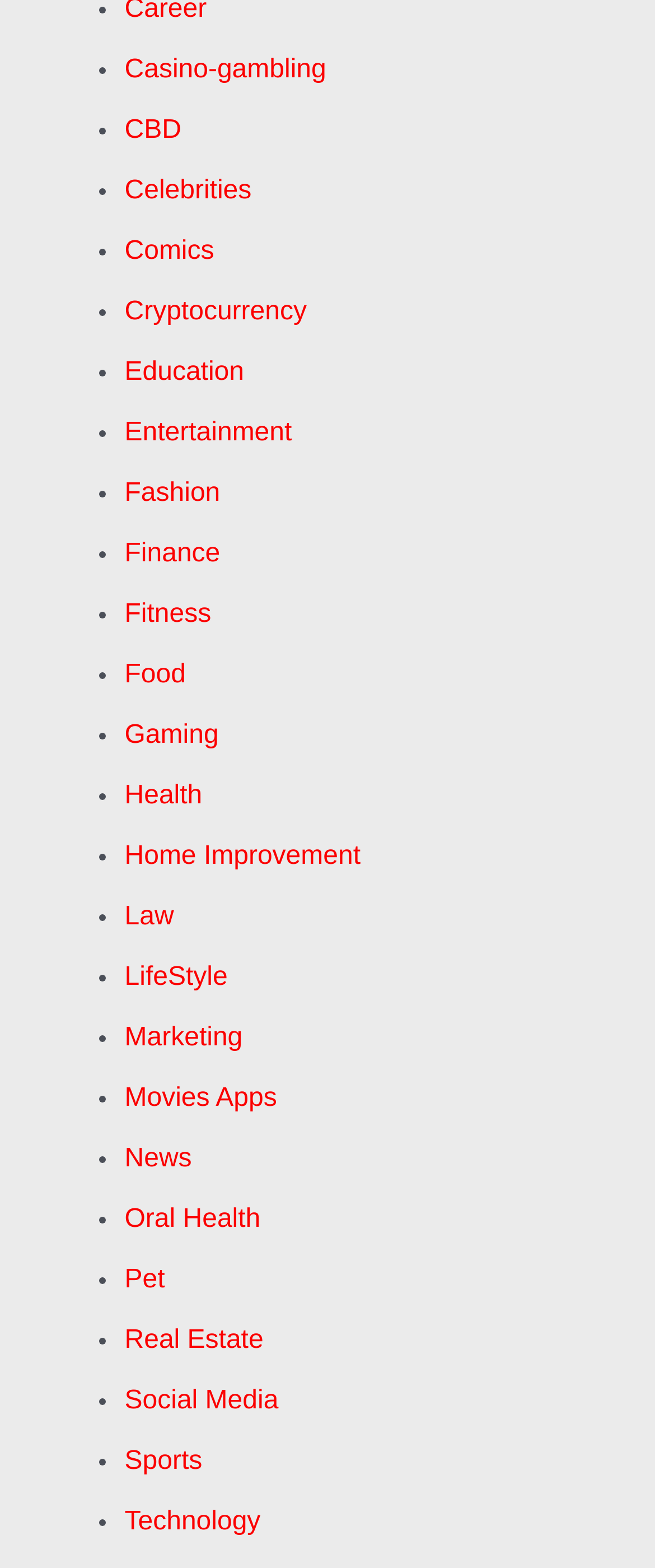How many list markers are there?
Look at the image and answer the question using a single word or phrase.

30